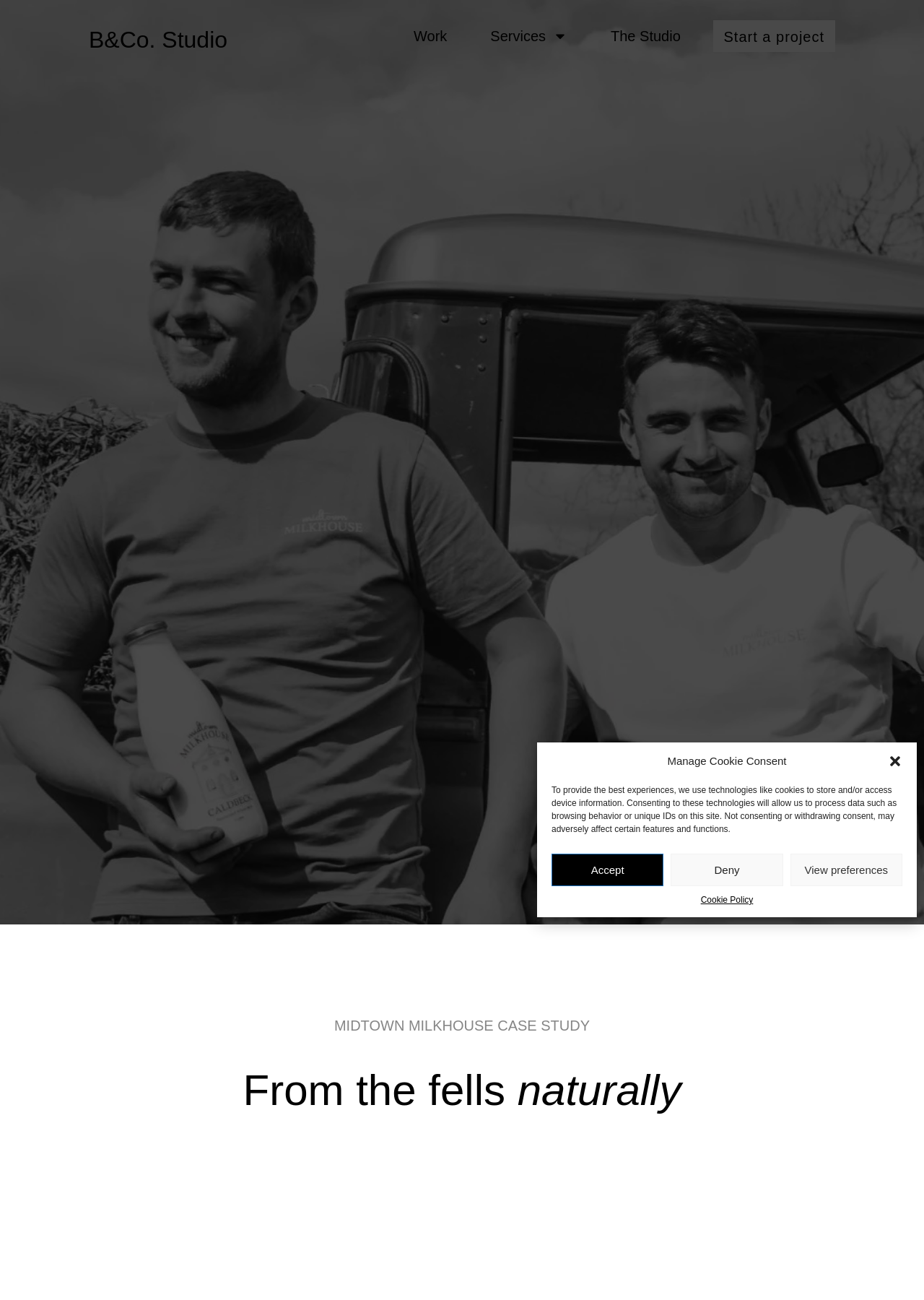Determine the bounding box for the described UI element: "Cookie Policy".

[0.758, 0.687, 0.815, 0.697]